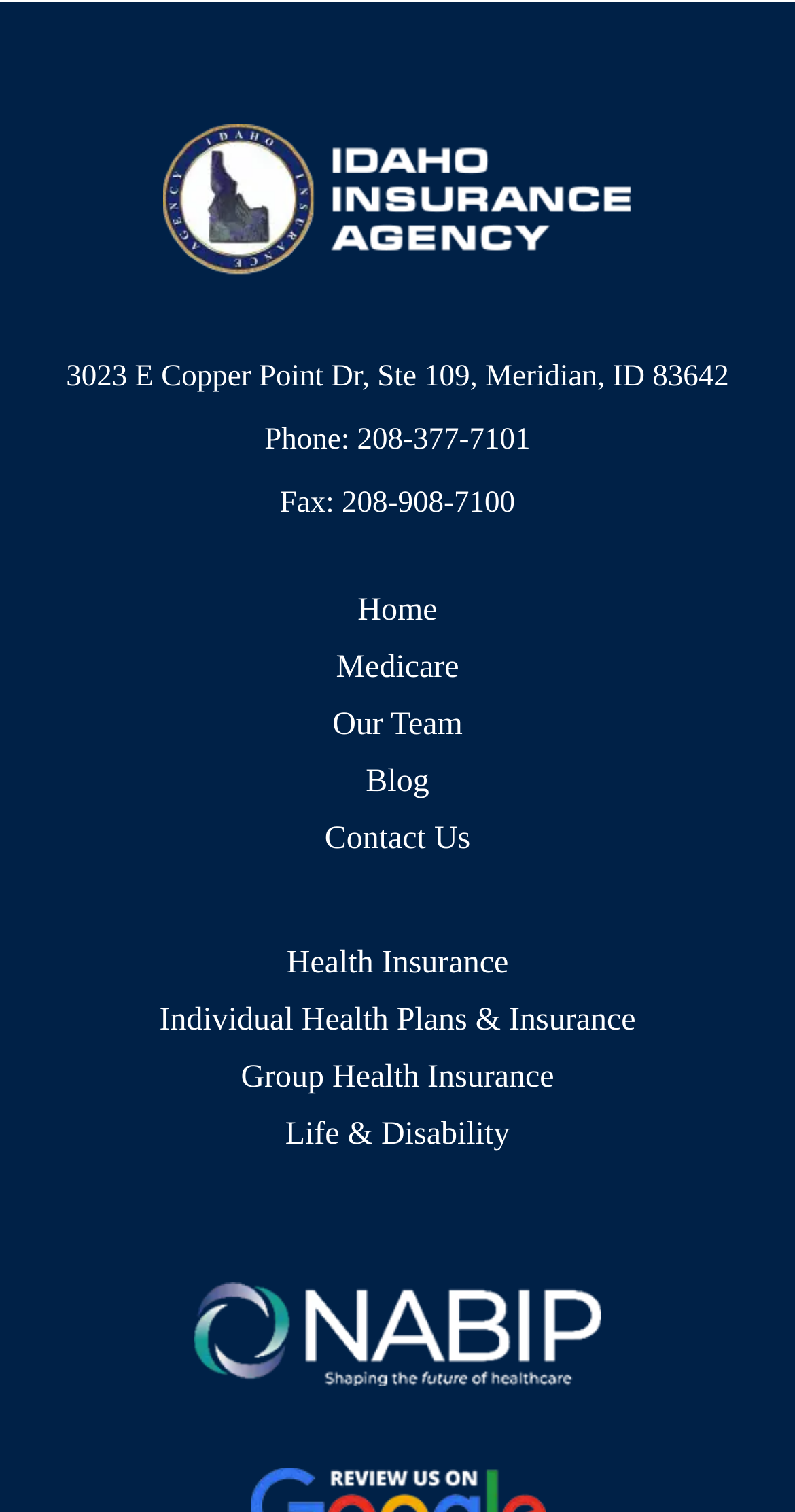Determine the bounding box coordinates for the clickable element to execute this instruction: "explore health insurance options". Provide the coordinates as four float numbers between 0 and 1, i.e., [left, top, right, bottom].

[0.077, 0.622, 0.923, 0.654]